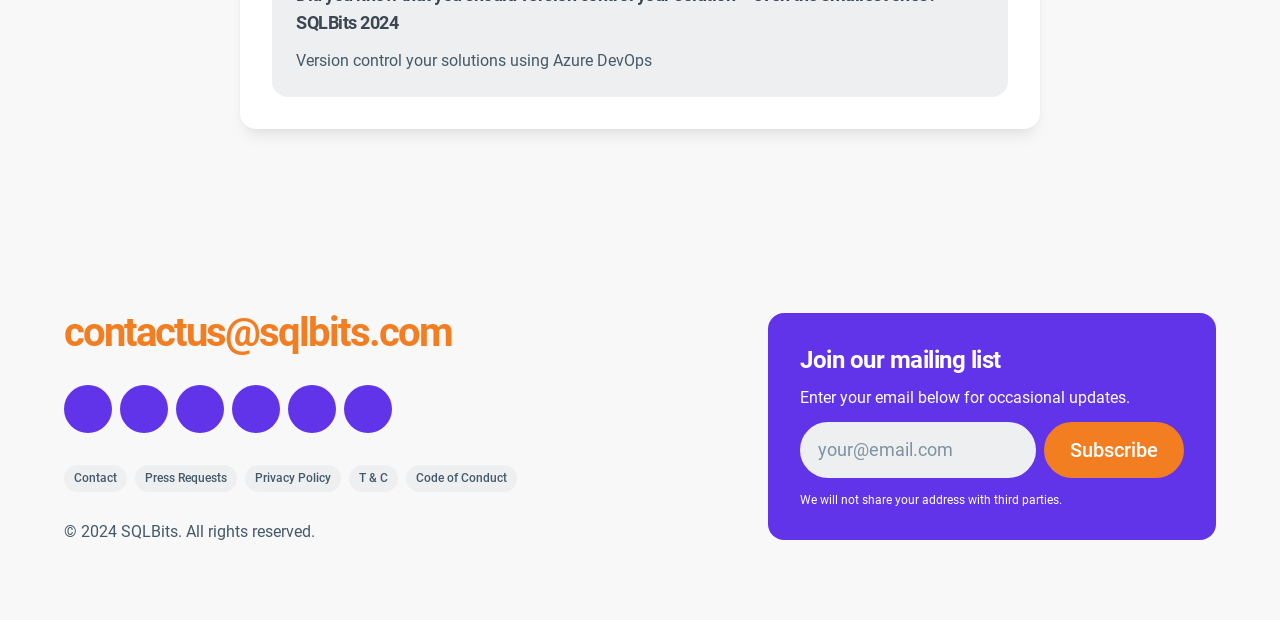Can you pinpoint the bounding box coordinates for the clickable element required for this instruction: "view previous project"? The coordinates should be four float numbers between 0 and 1, i.e., [left, top, right, bottom].

None